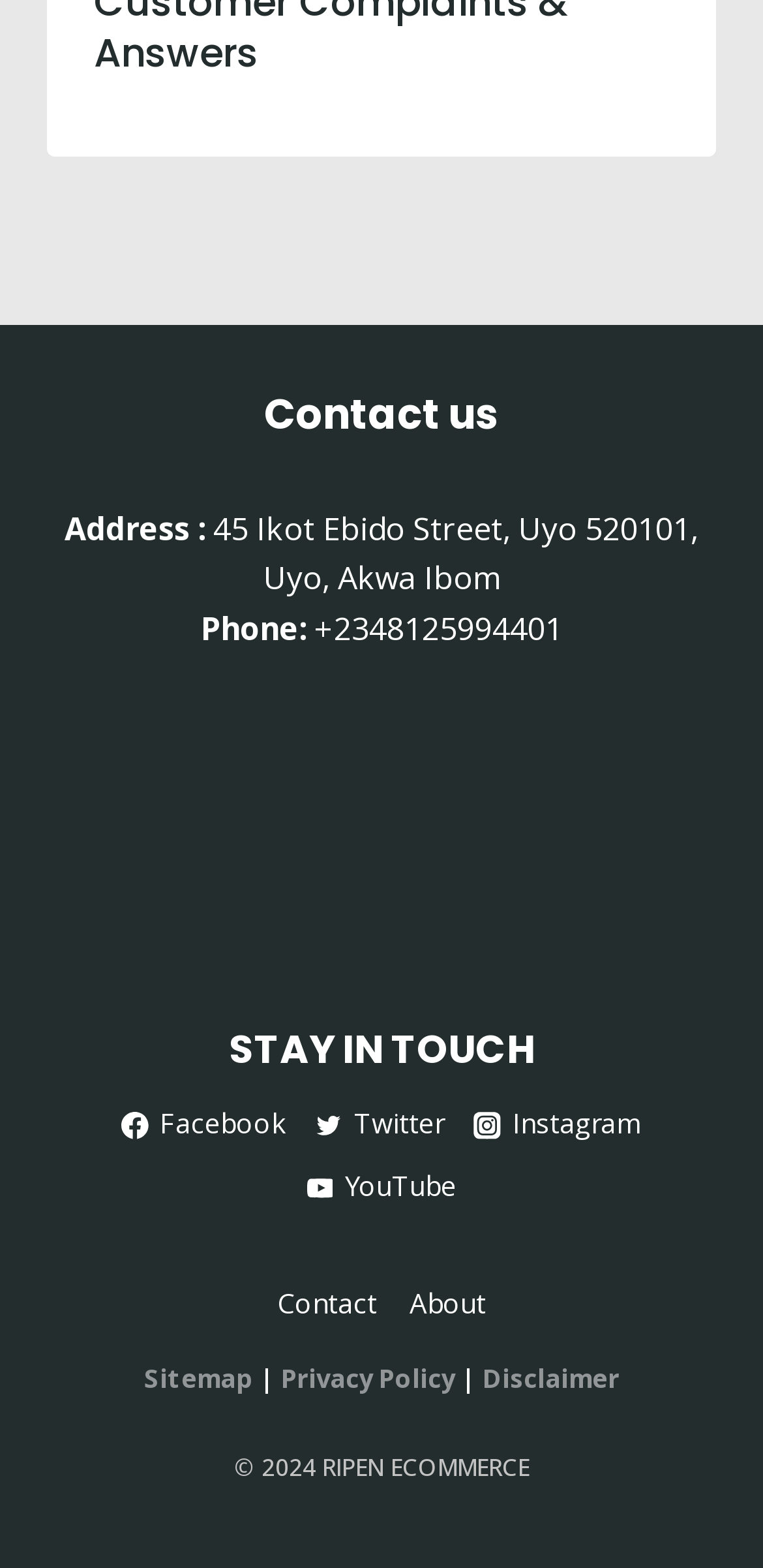What is the phone number of the company?
Carefully analyze the image and provide a thorough answer to the question.

I found the phone number by looking at the static text elements under the 'Contact us' heading, where it says 'Phone:' followed by the actual phone number.